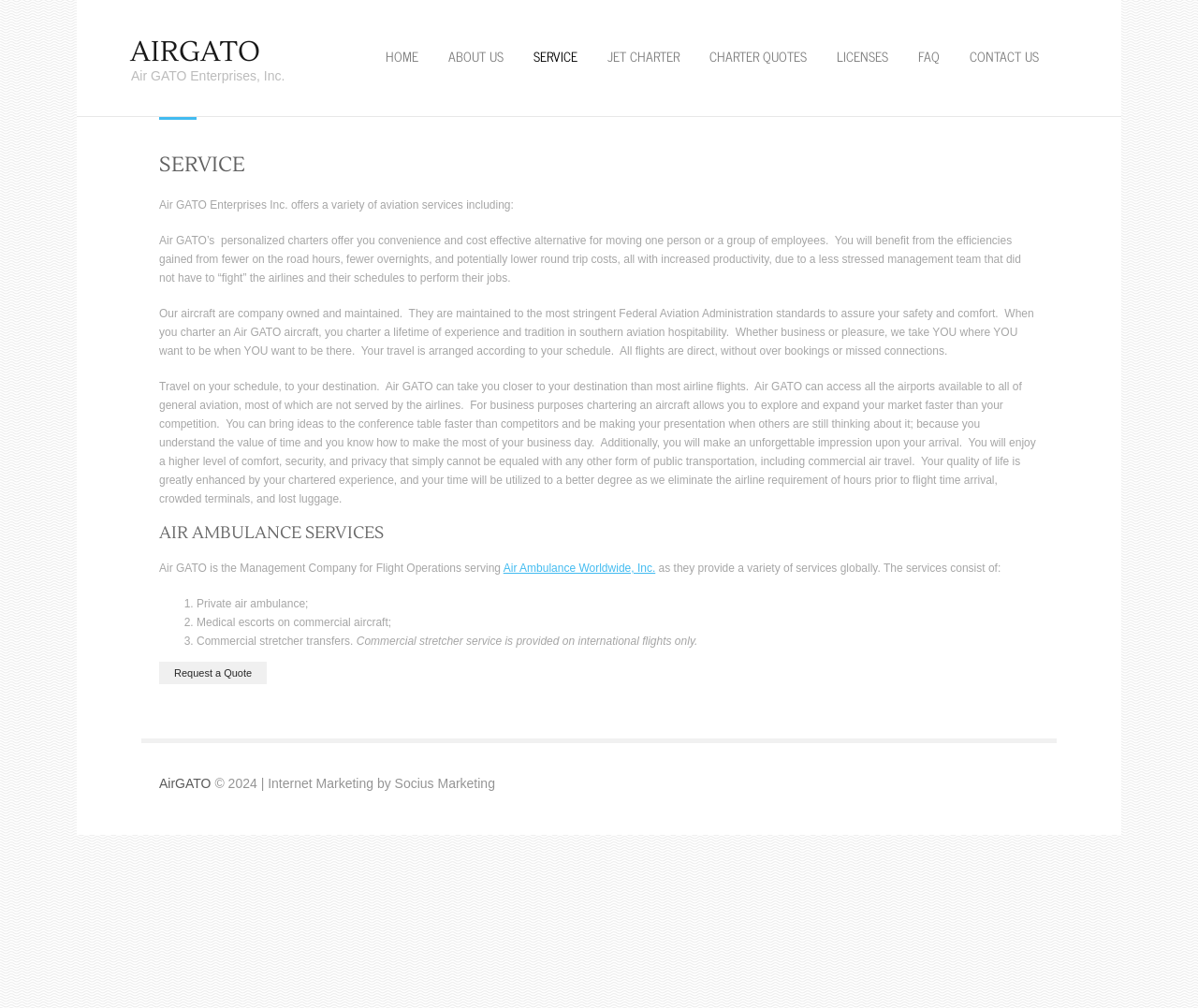Please find the bounding box coordinates of the element that needs to be clicked to perform the following instruction: "Click on CONTACT US". The bounding box coordinates should be four float numbers between 0 and 1, represented as [left, top, right, bottom].

[0.809, 0.049, 0.867, 0.062]